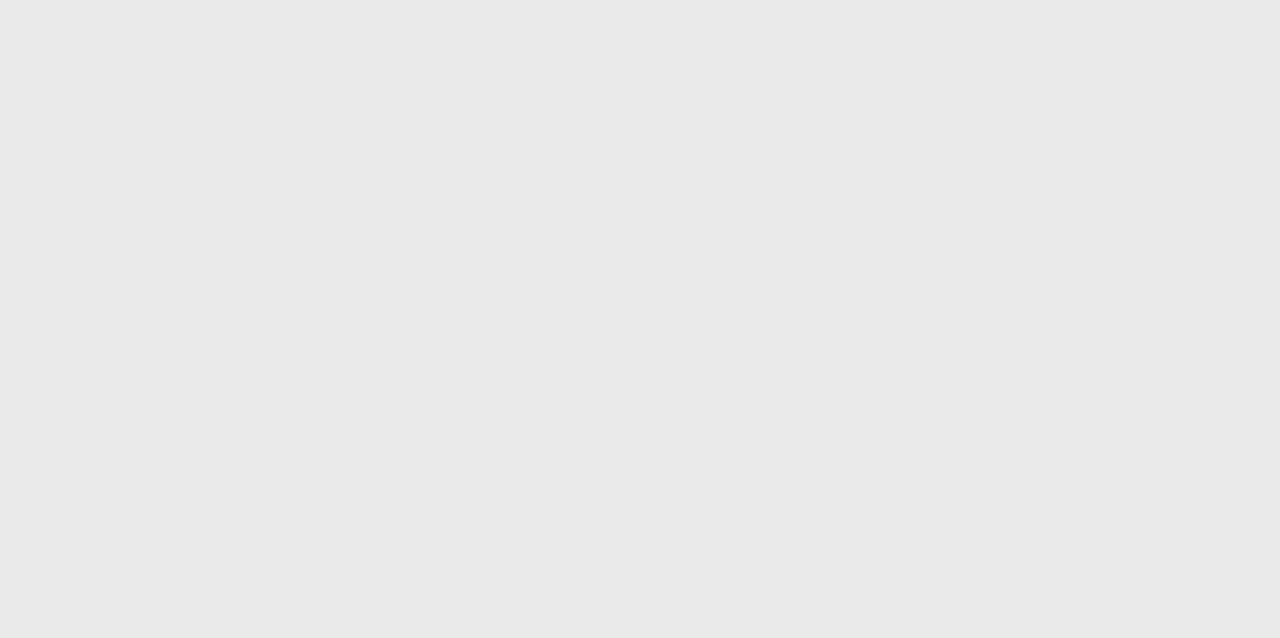Answer the question in one word or a short phrase:
What social media platforms can you follow Listverse on?

Twitter, Facebook, Pinterest, RSS